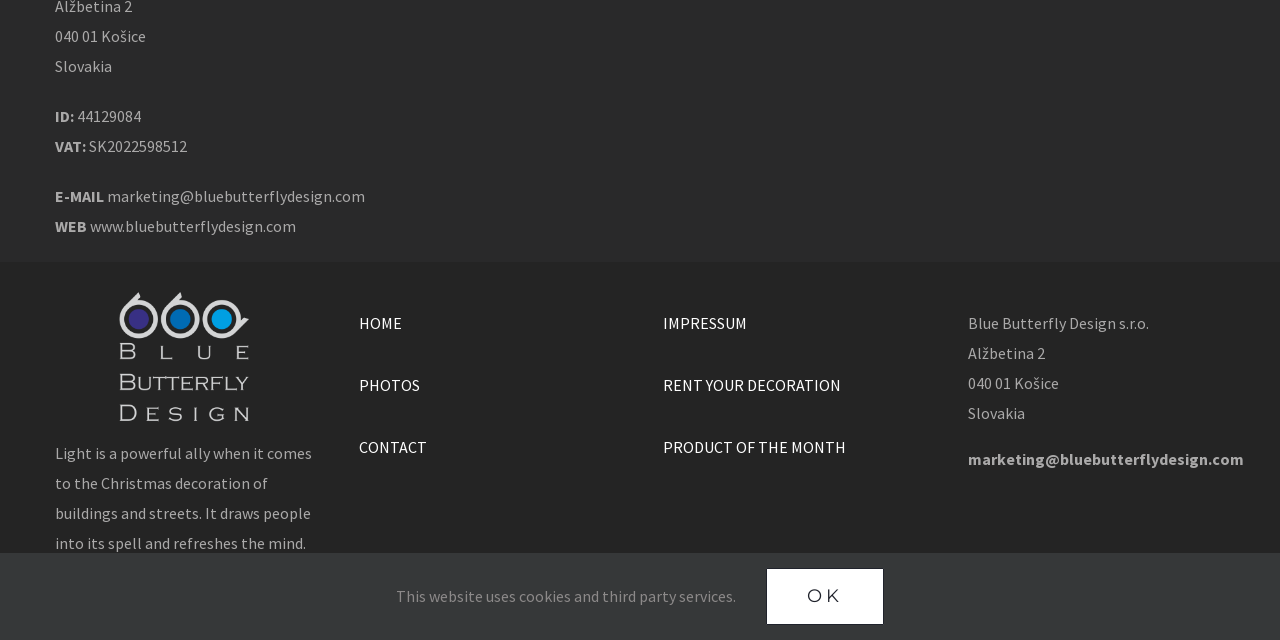Using the description: "IMPRESSUM", identify the bounding box of the corresponding UI element in the screenshot.

[0.518, 0.488, 0.584, 0.52]